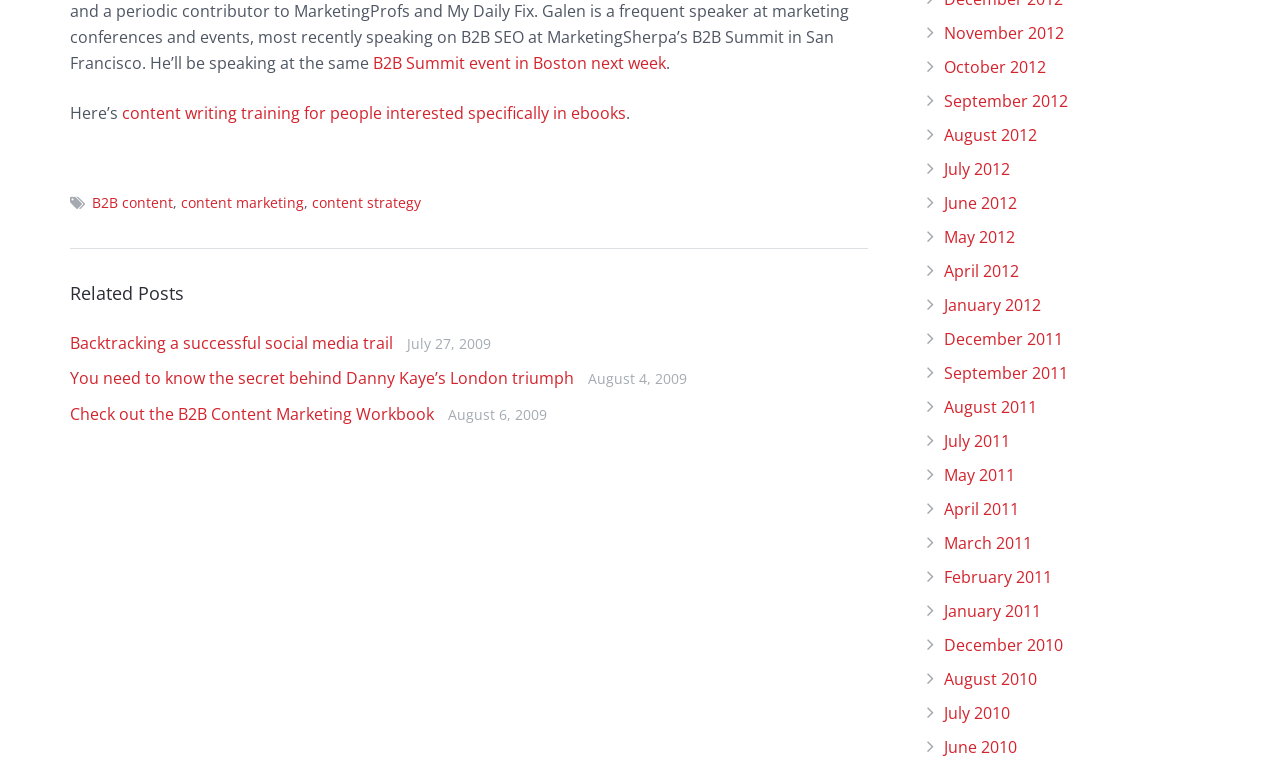Identify the bounding box coordinates for the UI element mentioned here: "Buyer’s Guide". Provide the coordinates as four float values between 0 and 1, i.e., [left, top, right, bottom].

None